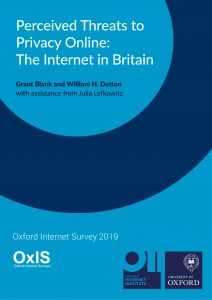Answer the question briefly using a single word or phrase: 
What is the name of the survey?

Oxford Internet Survey 2019